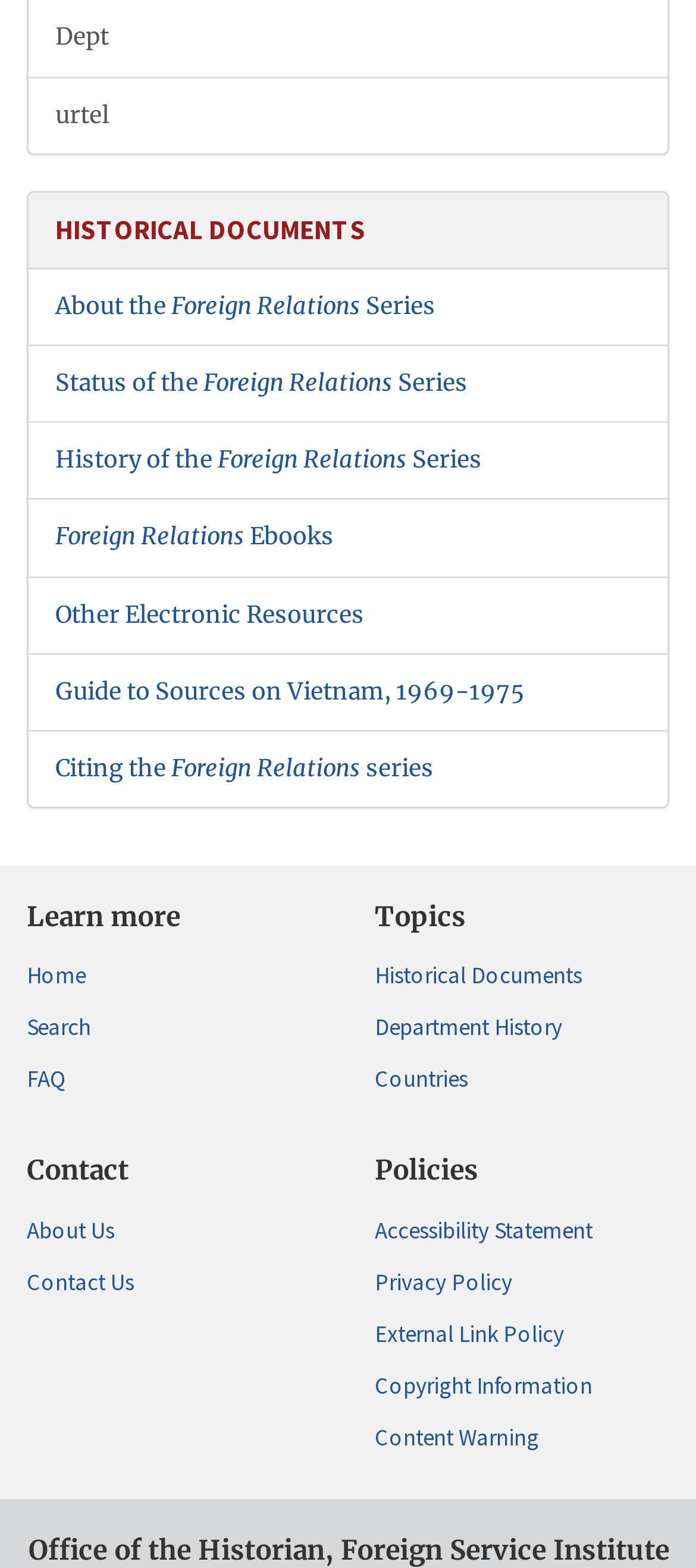Please locate the bounding box coordinates of the element that should be clicked to complete the given instruction: "Go to the home page".

[0.038, 0.61, 0.462, 0.636]